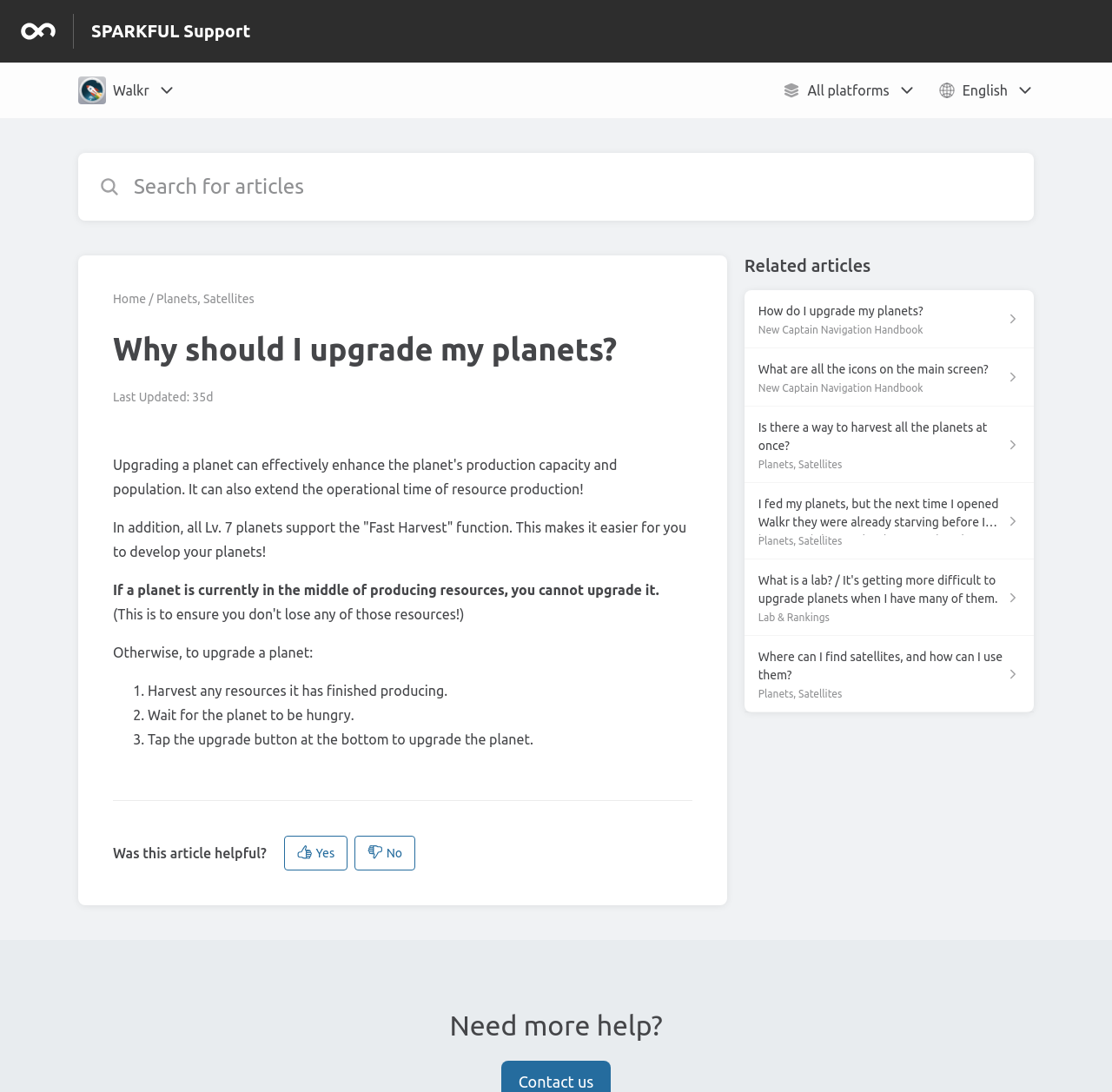What is the purpose of the search bar?
Using the visual information, answer the question in a single word or phrase.

Search for articles